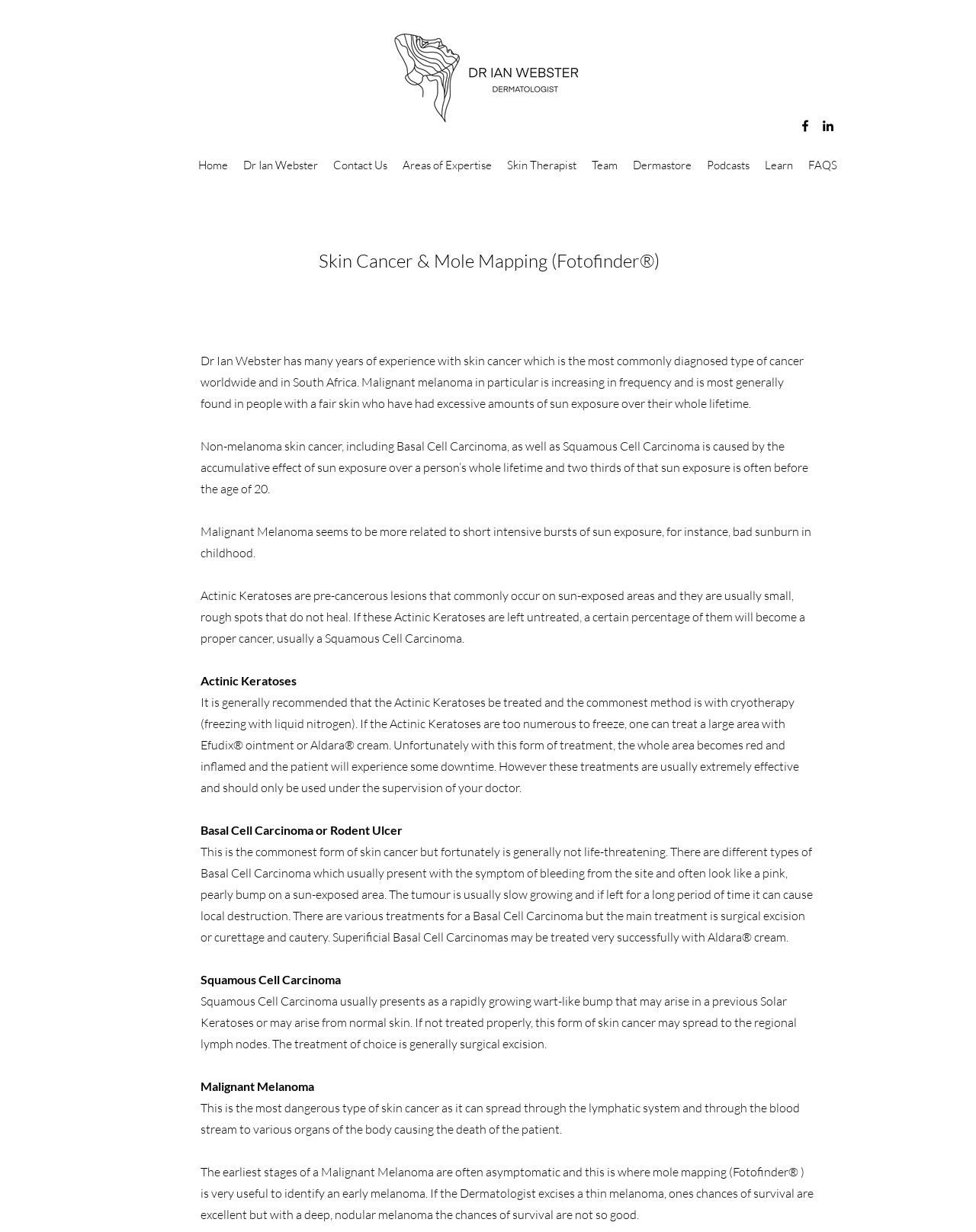Provide the bounding box coordinates for the area that should be clicked to complete the instruction: "Access list archive".

None